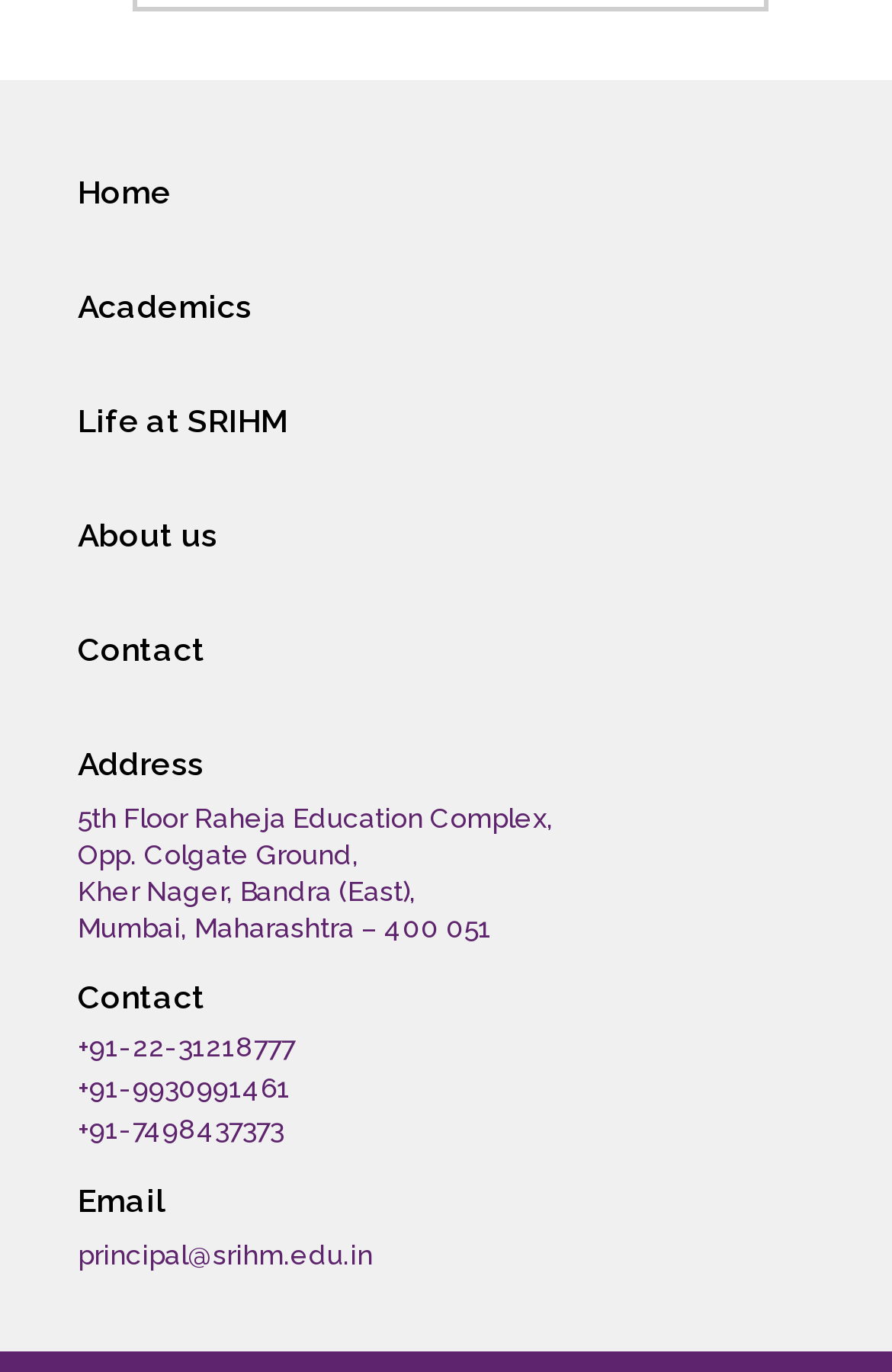Please locate the bounding box coordinates for the element that should be clicked to achieve the following instruction: "View 8-Bit Funding". Ensure the coordinates are given as four float numbers between 0 and 1, i.e., [left, top, right, bottom].

None